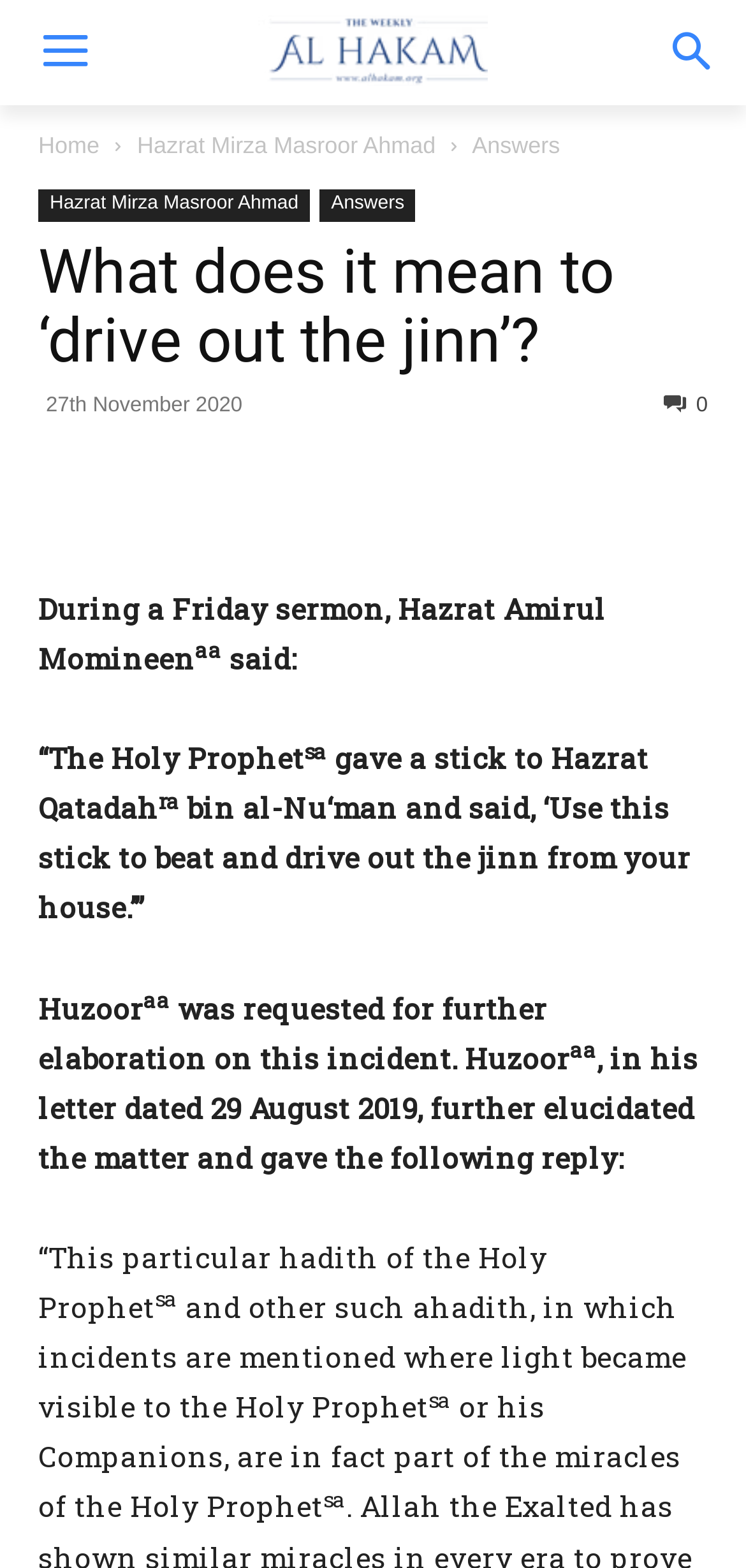Utilize the details in the image to give a detailed response to the question: What is the date of the sermon mentioned?

I found a time element with the text '27th November 2020' which suggests that it is the date of the sermon mentioned in the webpage.